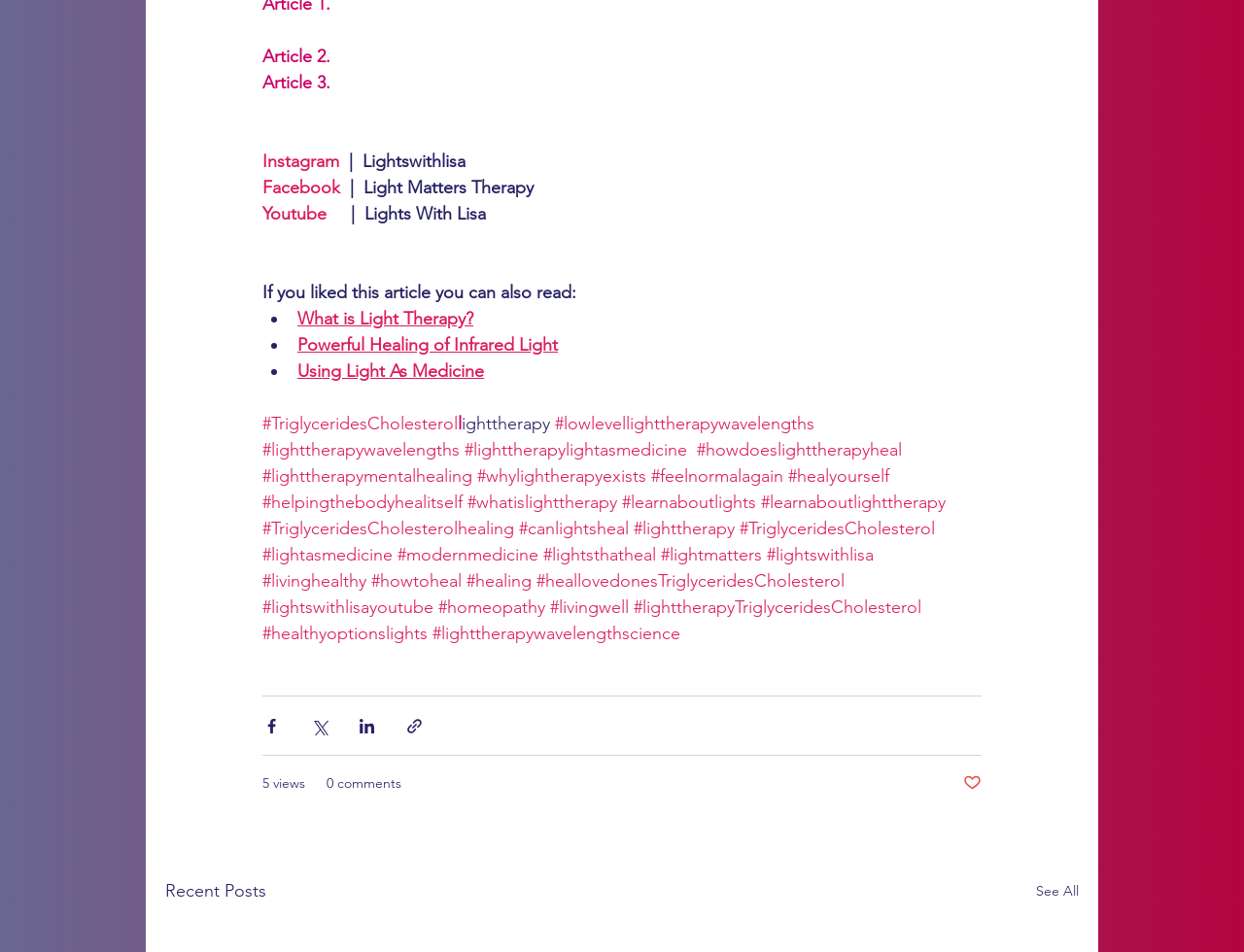Find the bounding box coordinates for the element that must be clicked to complete the instruction: "Share the article via Facebook". The coordinates should be four float numbers between 0 and 1, indicated as [left, top, right, bottom].

[0.211, 0.753, 0.226, 0.772]